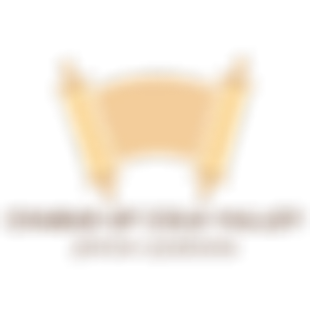What is the name of the organization featured in the logo?
Provide a comprehensive and detailed answer to the question.

The logo prominently features the name 'Chabad of Cole Valley', which is the name of the organization dedicated to Jewish learning and community engagement.